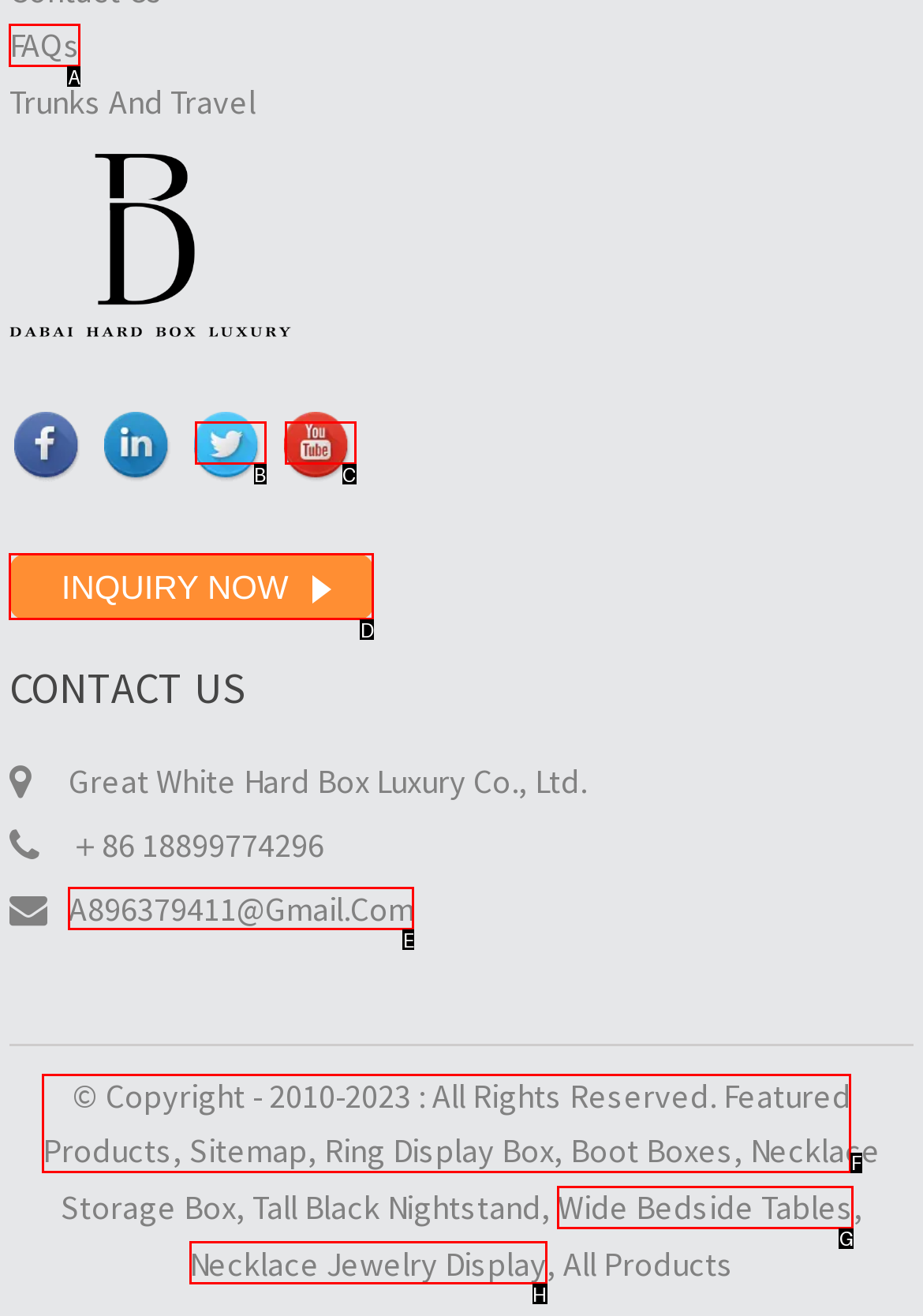Which option should I select to accomplish the task: View featured products? Respond with the corresponding letter from the given choices.

F